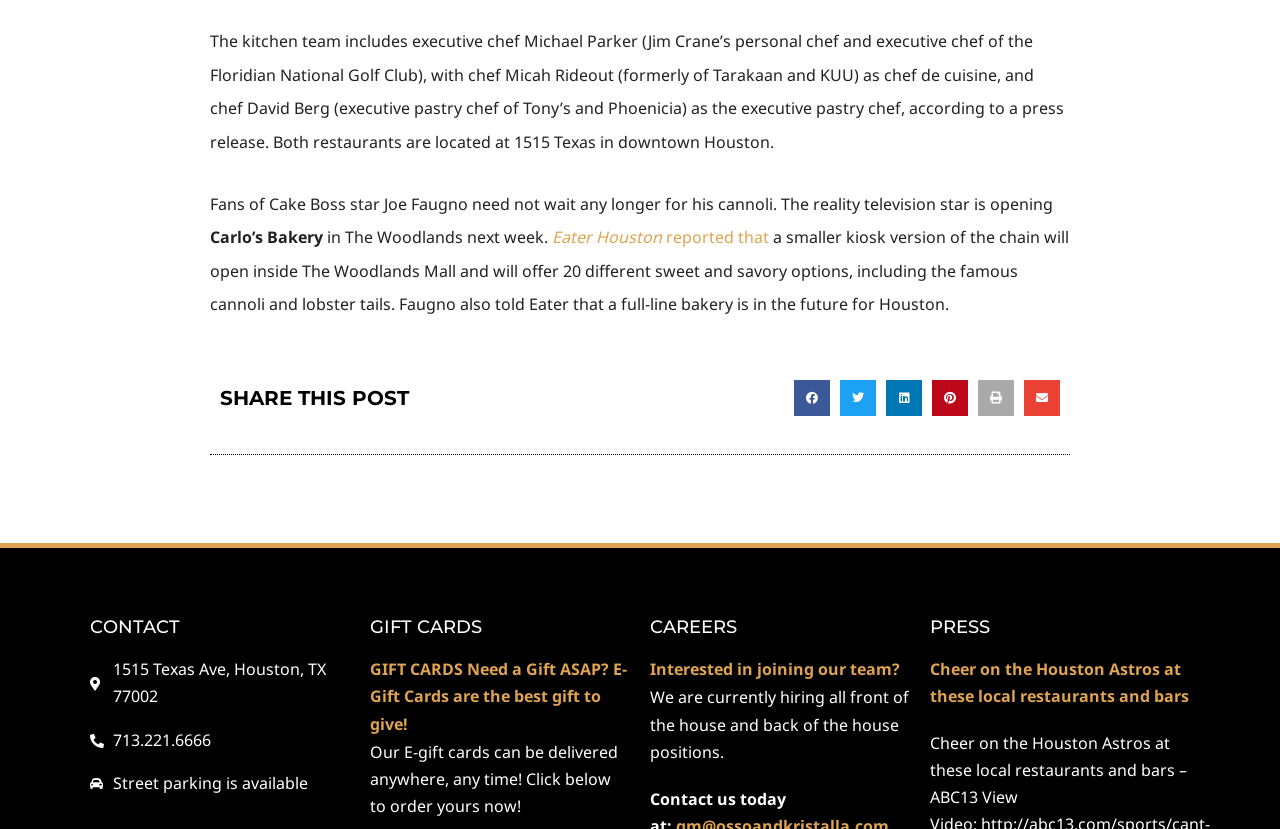Find the bounding box coordinates of the element to click in order to complete the given instruction: "Check the contact information."

[0.088, 0.794, 0.254, 0.853]